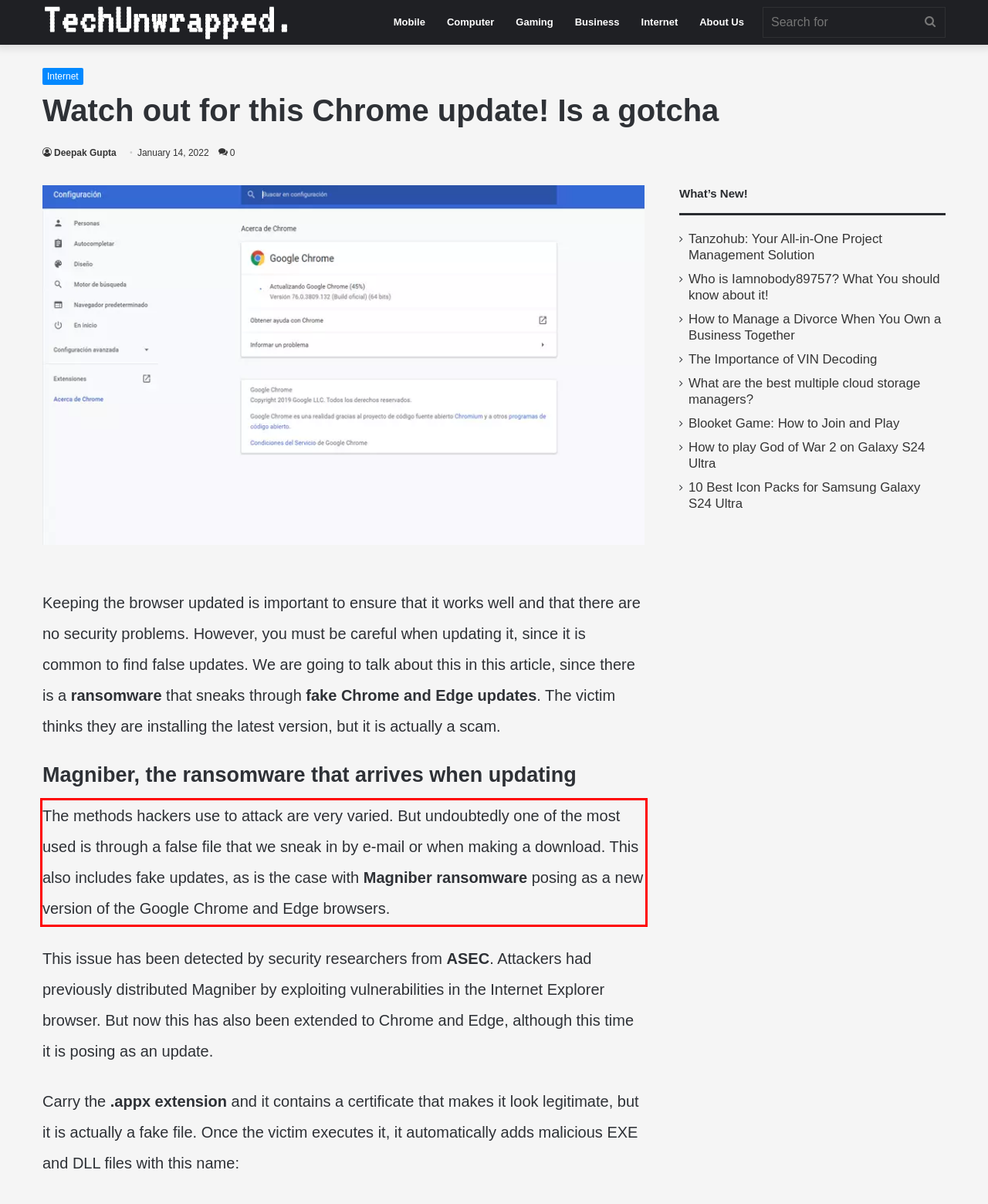You are provided with a screenshot of a webpage featuring a red rectangle bounding box. Extract the text content within this red bounding box using OCR.

The methods hackers use to attack are very varied. But undoubtedly one of the most used is through a false file that we sneak in by e-mail or when making a download. This also includes fake updates, as is the case with Magniber ransomware posing as a new version of the Google Chrome and Edge browsers.